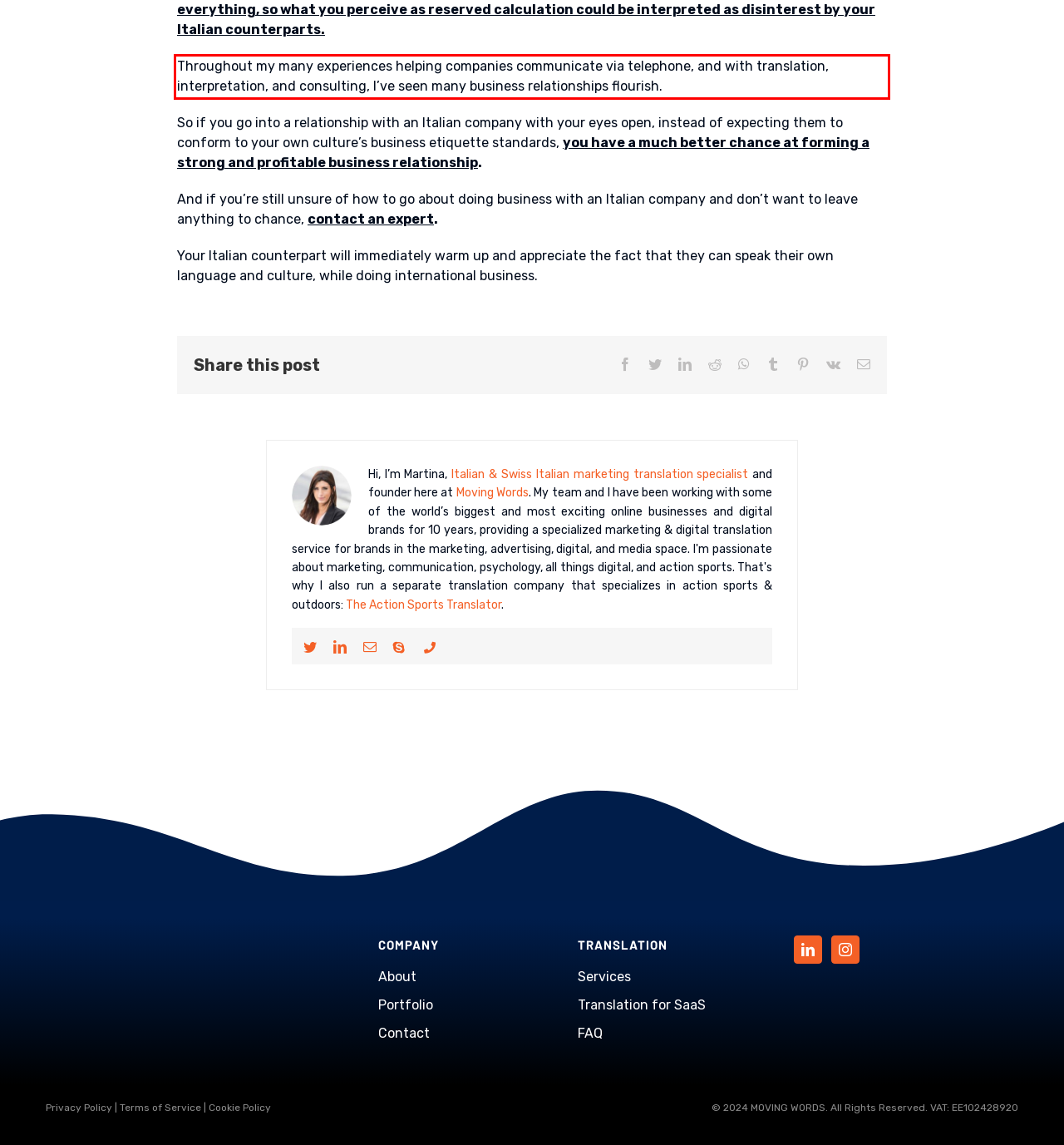Within the screenshot of the webpage, there is a red rectangle. Please recognize and generate the text content inside this red bounding box.

Throughout my many experiences helping companies communicate via telephone, and with translation, interpretation, and consulting, I’ve seen many business relationships flourish.